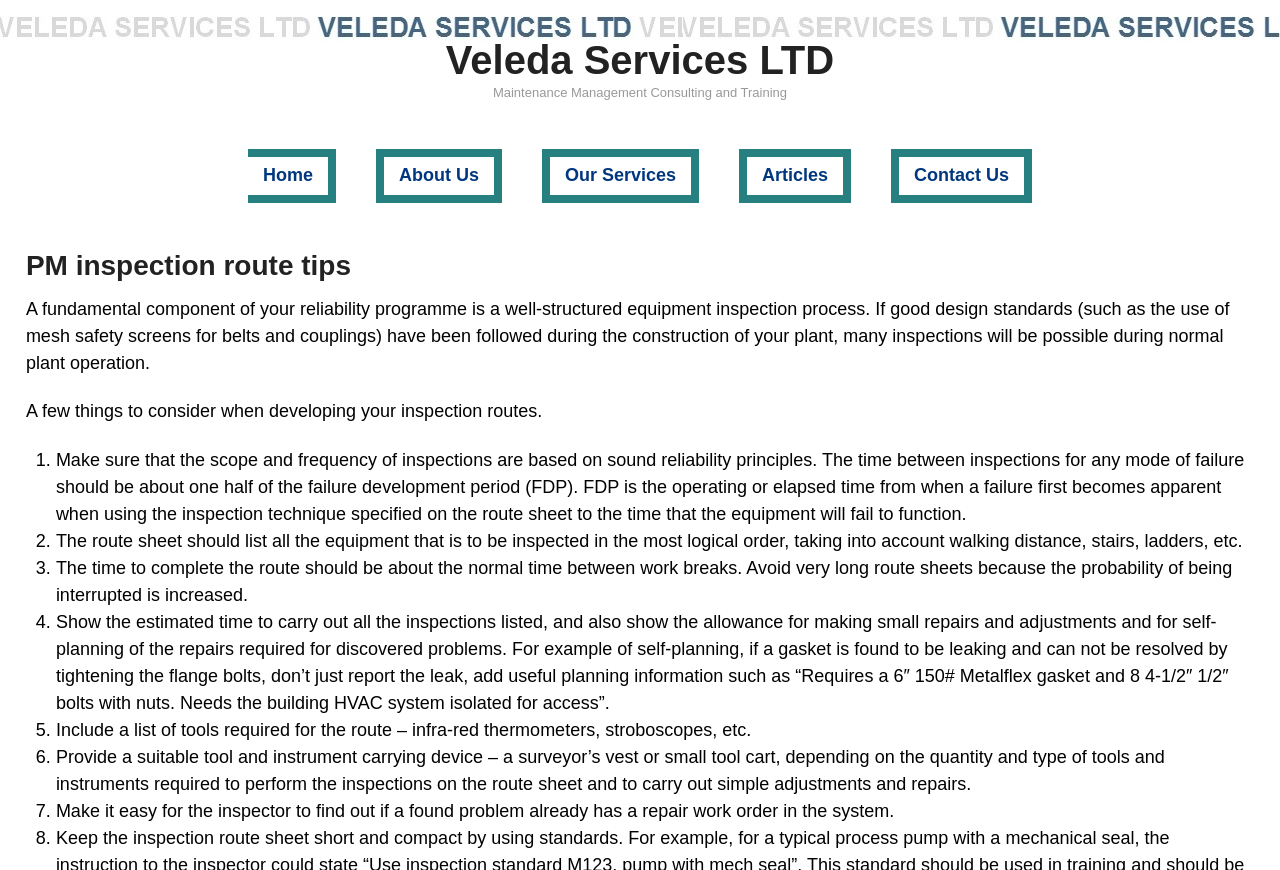Illustrate the webpage with a detailed description.

The webpage is about PM inspection route tips, with a focus on reliability programme and equipment inspection process. At the top, there is a navigation menu with links to "Home", "About Us", "Our Services", "Articles", and "Contact Us". Below the navigation menu, there is a header section with the title "PM inspection route tips" and a brief description of the importance of a well-structured equipment inspection process.

The main content of the webpage is divided into two sections. The first section provides an introduction to the importance of a well-structured equipment inspection process, highlighting the need for good design standards and regular inspections. The second section lists eight tips for developing effective inspection routes, each with a brief description and numbered from 1 to 8. These tips cover aspects such as ensuring the scope and frequency of inspections are based on sound reliability principles, listing equipment in a logical order, and providing a suitable tool and instrument carrying device.

Throughout the webpage, there are no images, but there are several links to other pages on the website, including the homepage and other services offered by Veleda Services LTD. The overall layout is organized, with clear headings and concise text, making it easy to read and understand.